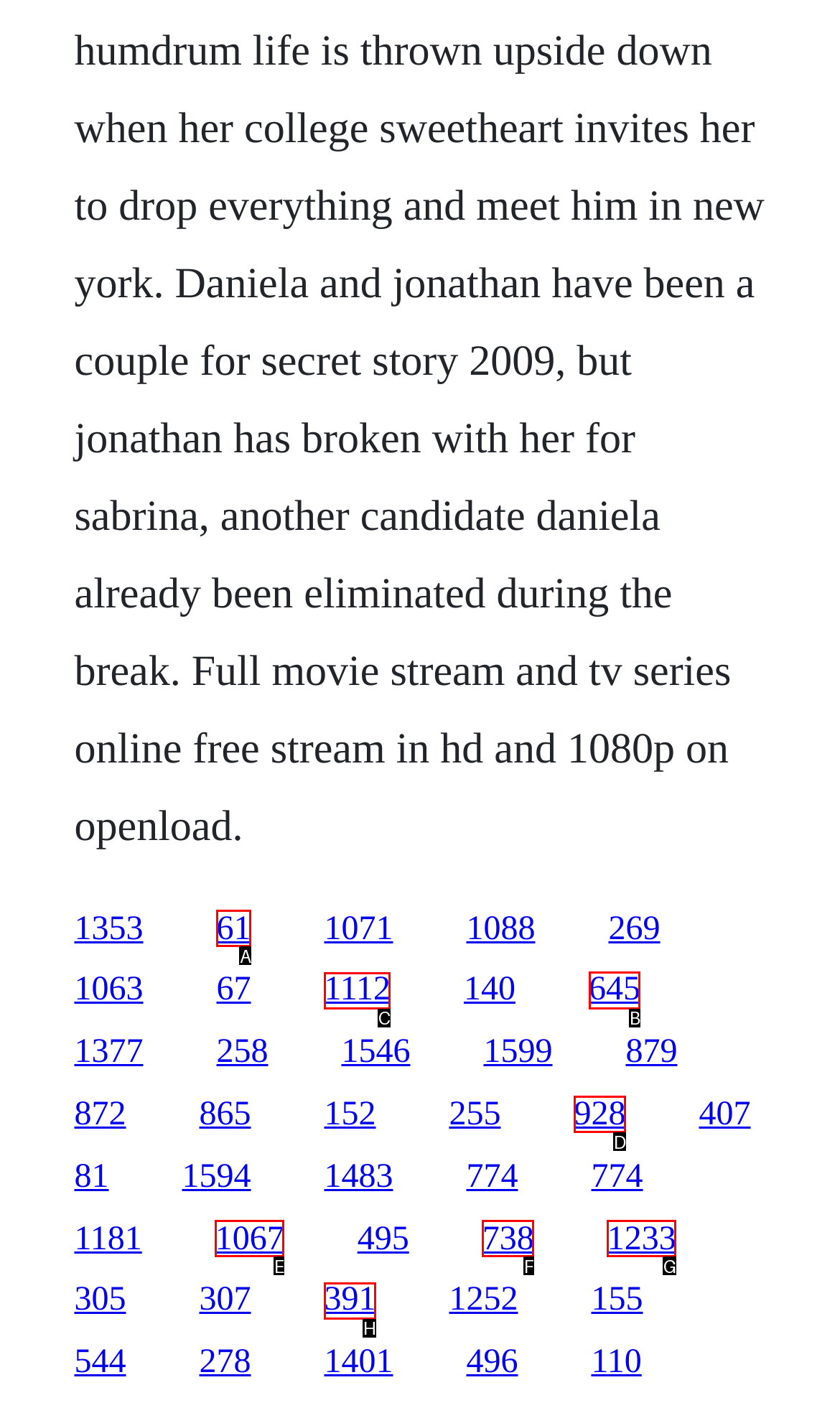Identify which lettered option completes the task: access the ninth link. Provide the letter of the correct choice.

B